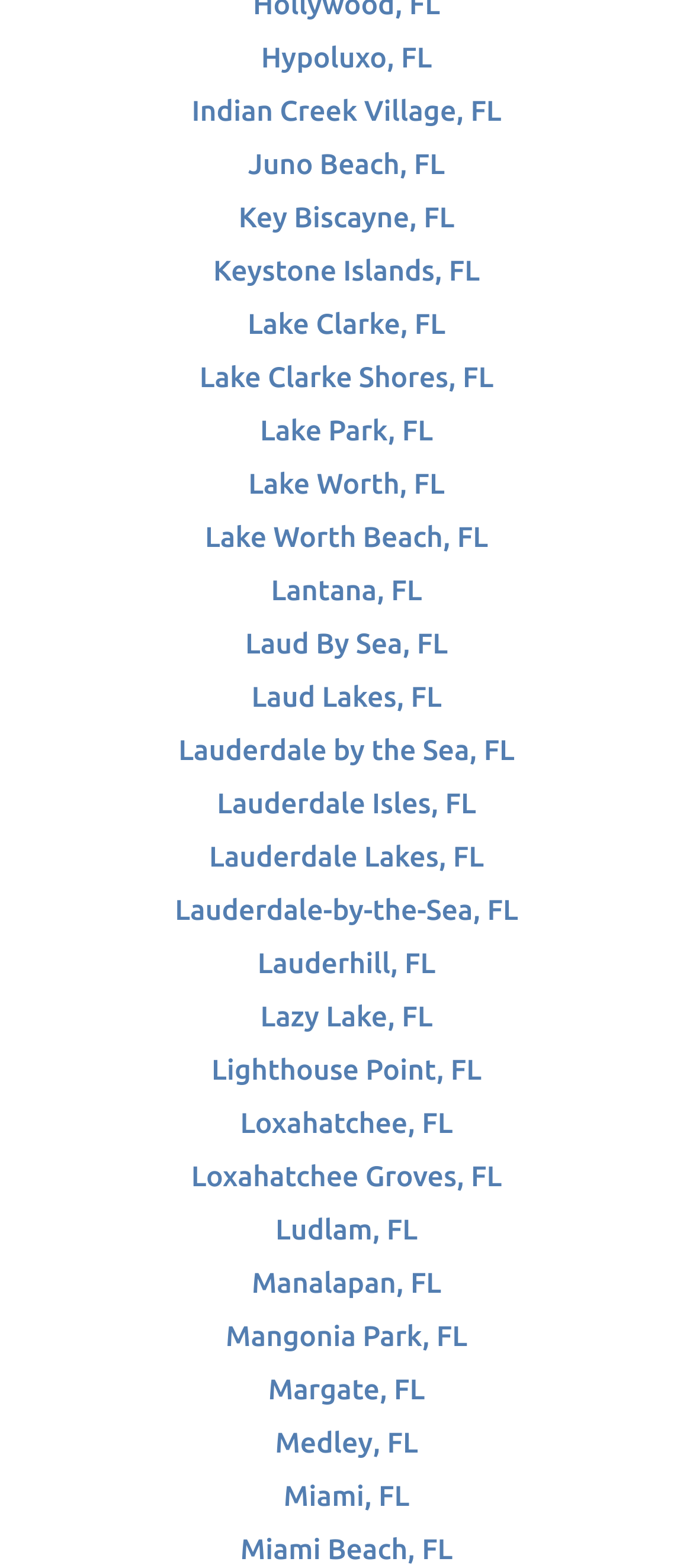What is the city located below Lake Worth Beach?
Look at the image and respond with a one-word or short-phrase answer.

Lantana